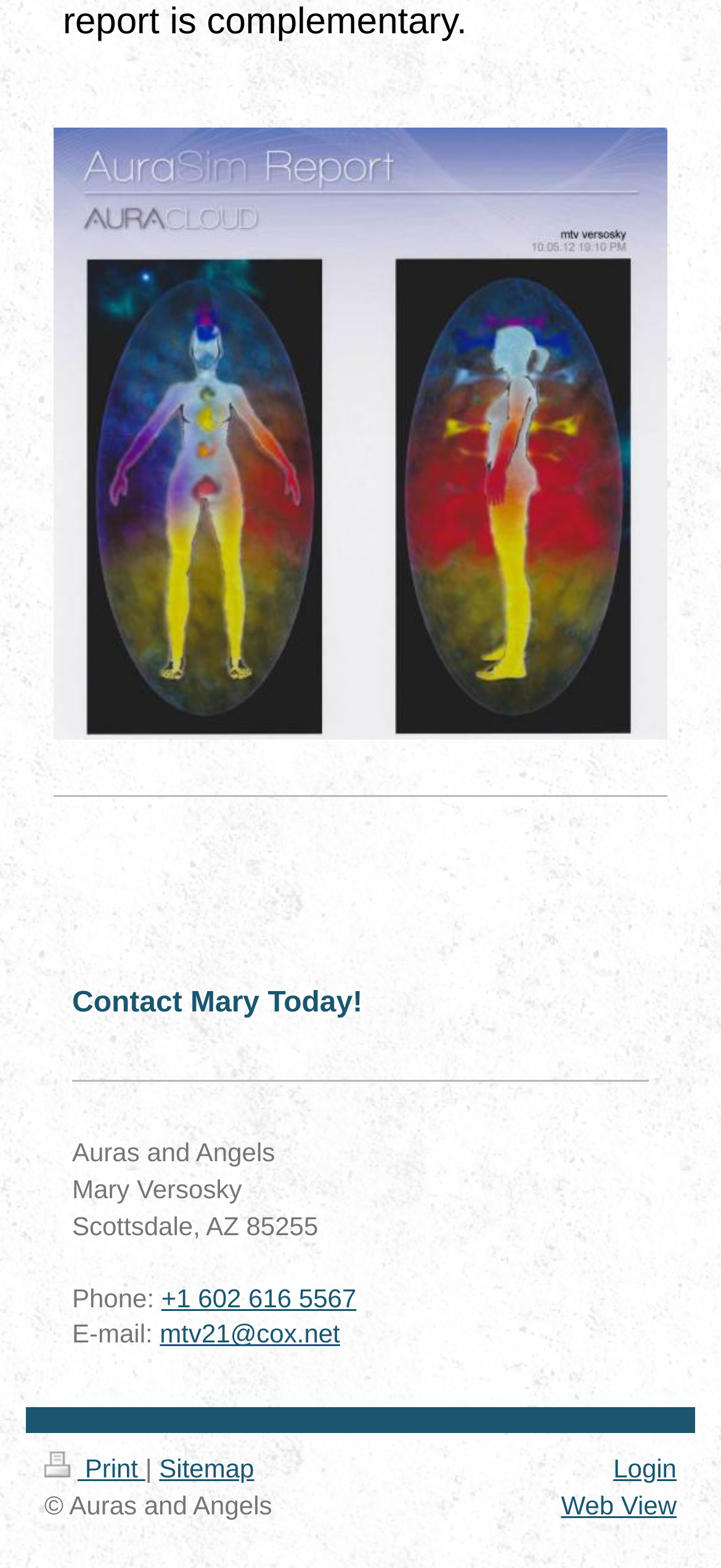Answer this question using a single word or a brief phrase:
What is the phone number?

+1 602 616 5567